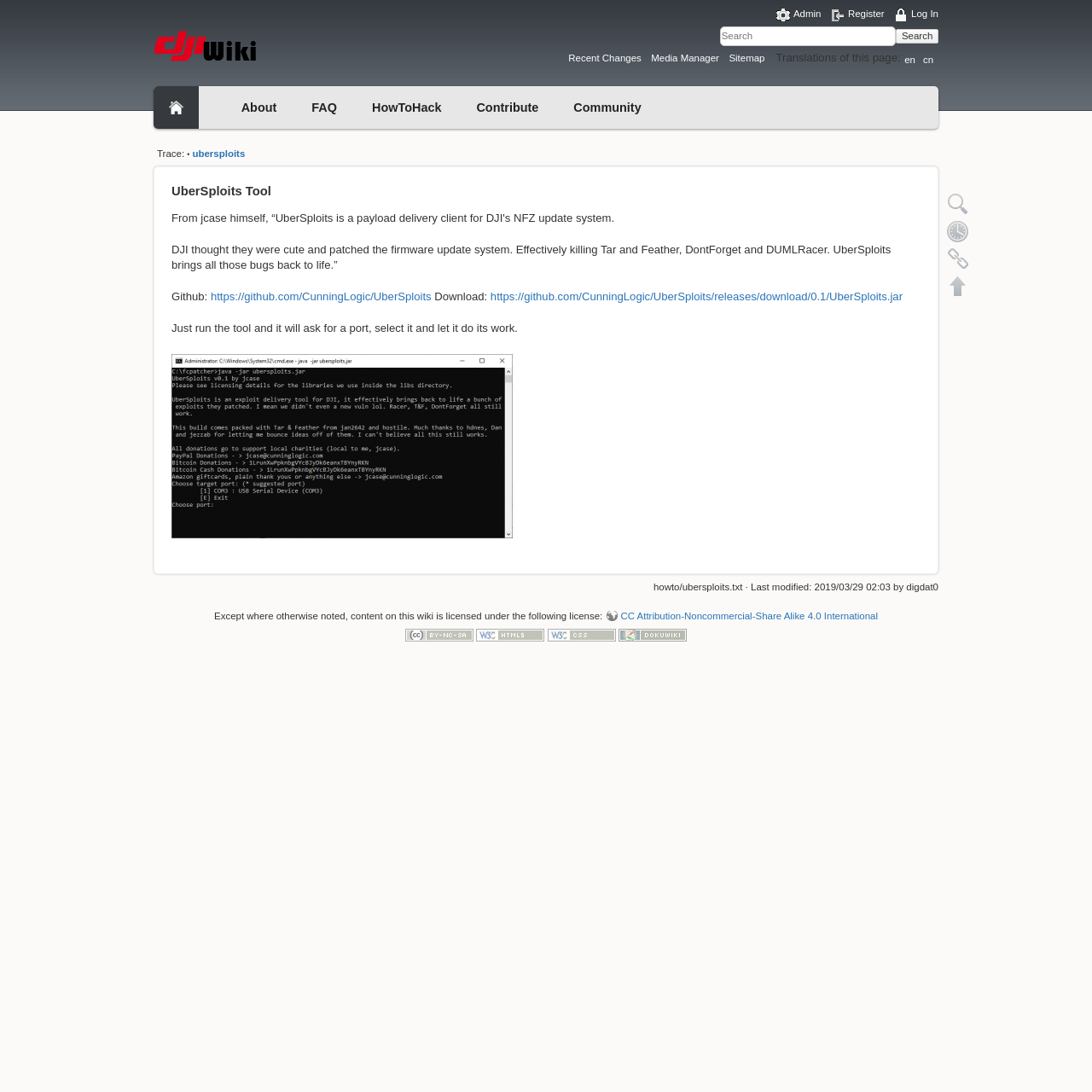Find the bounding box coordinates of the element's region that should be clicked in order to follow the given instruction: "Search for something". The coordinates should consist of four float numbers between 0 and 1, i.e., [left, top, right, bottom].

[0.507, 0.025, 0.859, 0.042]